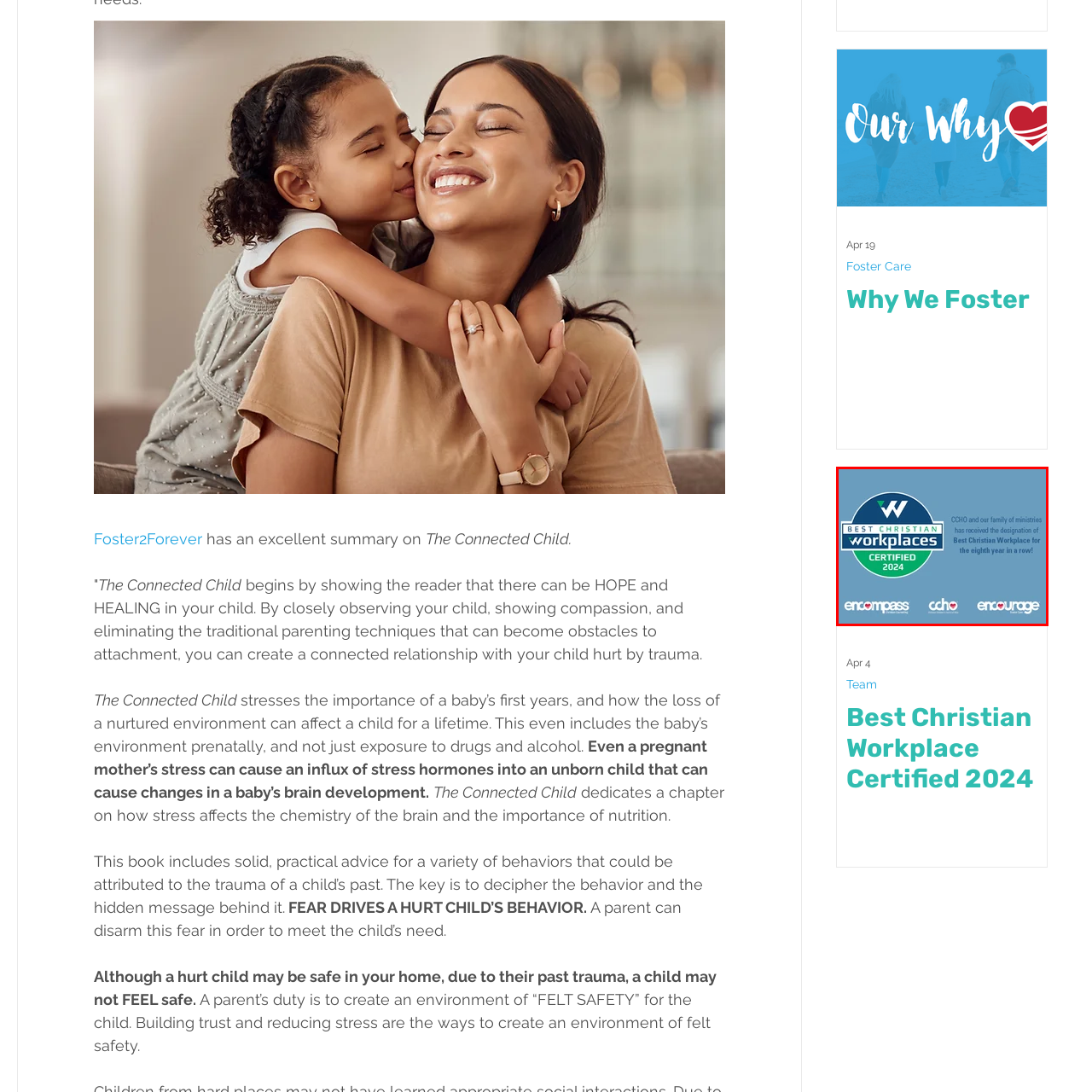Generate an in-depth caption for the image enclosed by the red boundary.

The image showcases the logo for the "Best Christian Workplaces Certified 2024," highlighting a significant achievement for CDHO and its affiliated ministries. The circular emblem features a combination of green and blue colors, with the text prominently stating "BEST CHRISTIAN WORKPLACES" along with the certification year, 2024. Below the logo, phrases such as "Certified" and "for the eighth year in a row!" emphasize the commitment to maintaining a supportive and faith-driven workplace environment. Additionally, the logos of affiliated organizations, "encompass," "ccho," and "encourage," are displayed at the bottom, reinforcing the collaborative spirit of the ministries involved. This accolade showcases CDHO's dedication to fostering a positive and nurturing work culture rooted in Christian values.